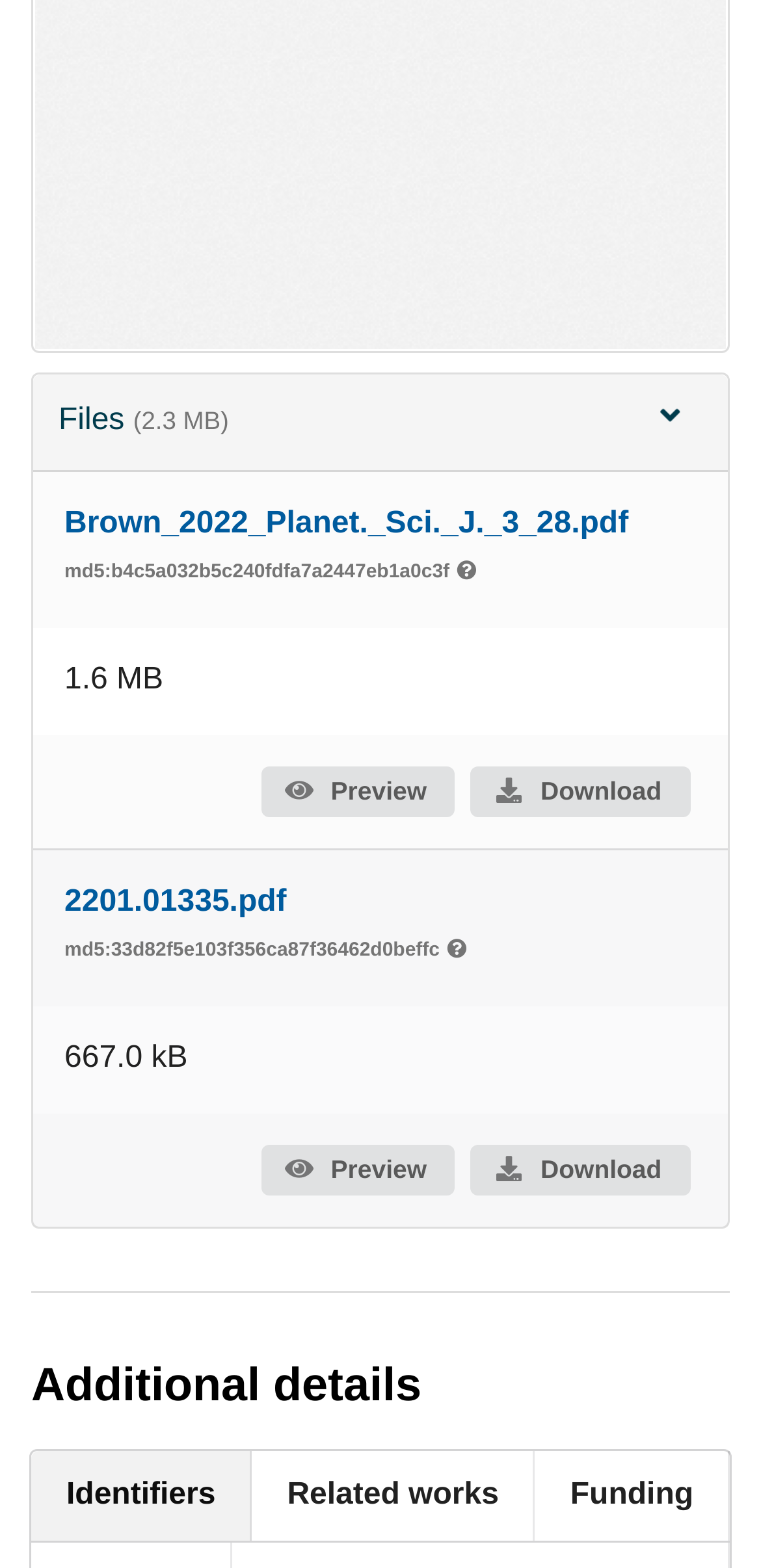Please identify the bounding box coordinates of the element I should click to complete this instruction: 'Switch to Identifiers tab'. The coordinates should be given as four float numbers between 0 and 1, like this: [left, top, right, bottom].

[0.041, 0.925, 0.331, 0.984]